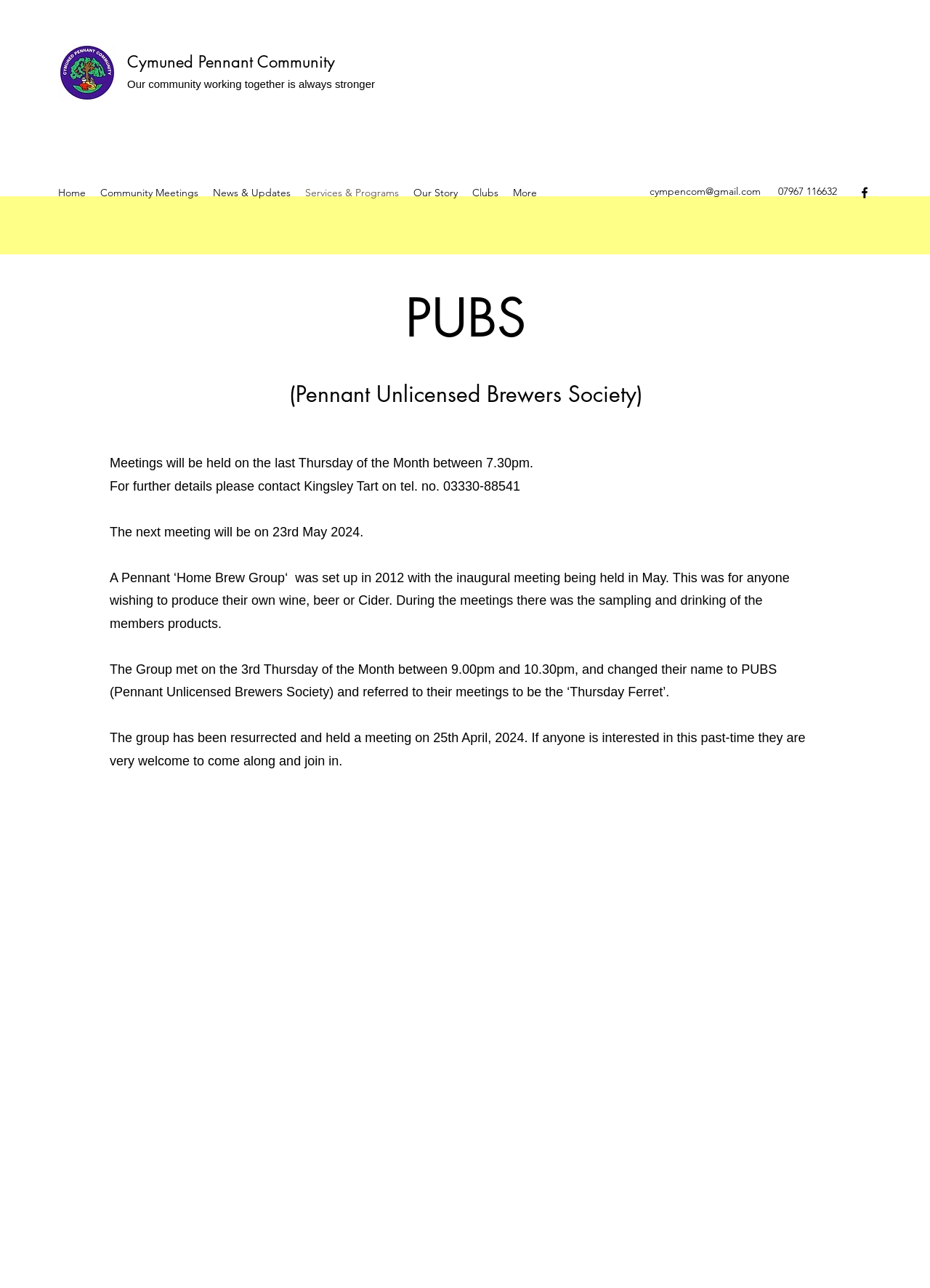From the webpage screenshot, predict the bounding box of the UI element that matches this description: "Home".

[0.055, 0.141, 0.1, 0.158]